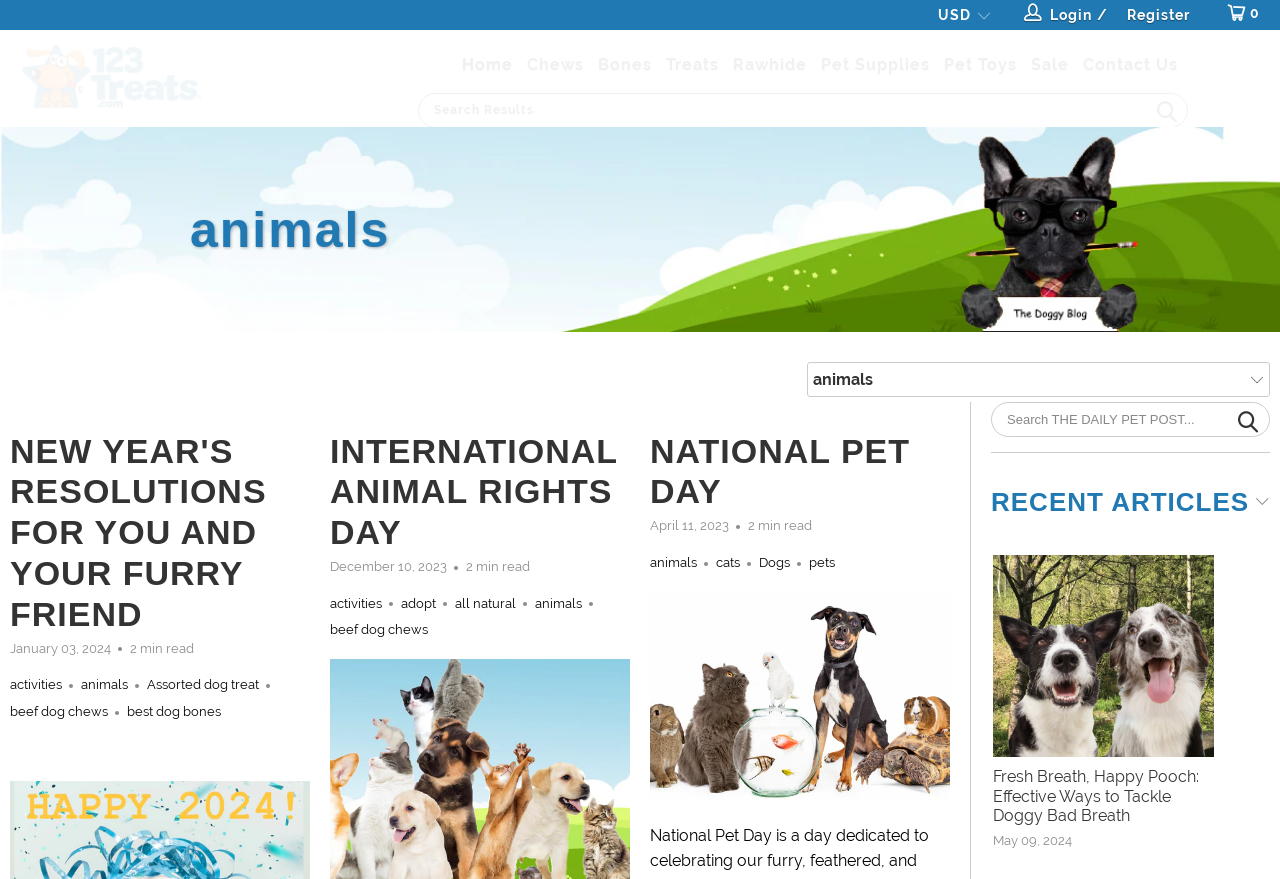Please locate the bounding box coordinates of the element that should be clicked to complete the given instruction: "Click on the link to read about fresh breath and happy pooch".

[0.774, 0.632, 0.949, 0.939]